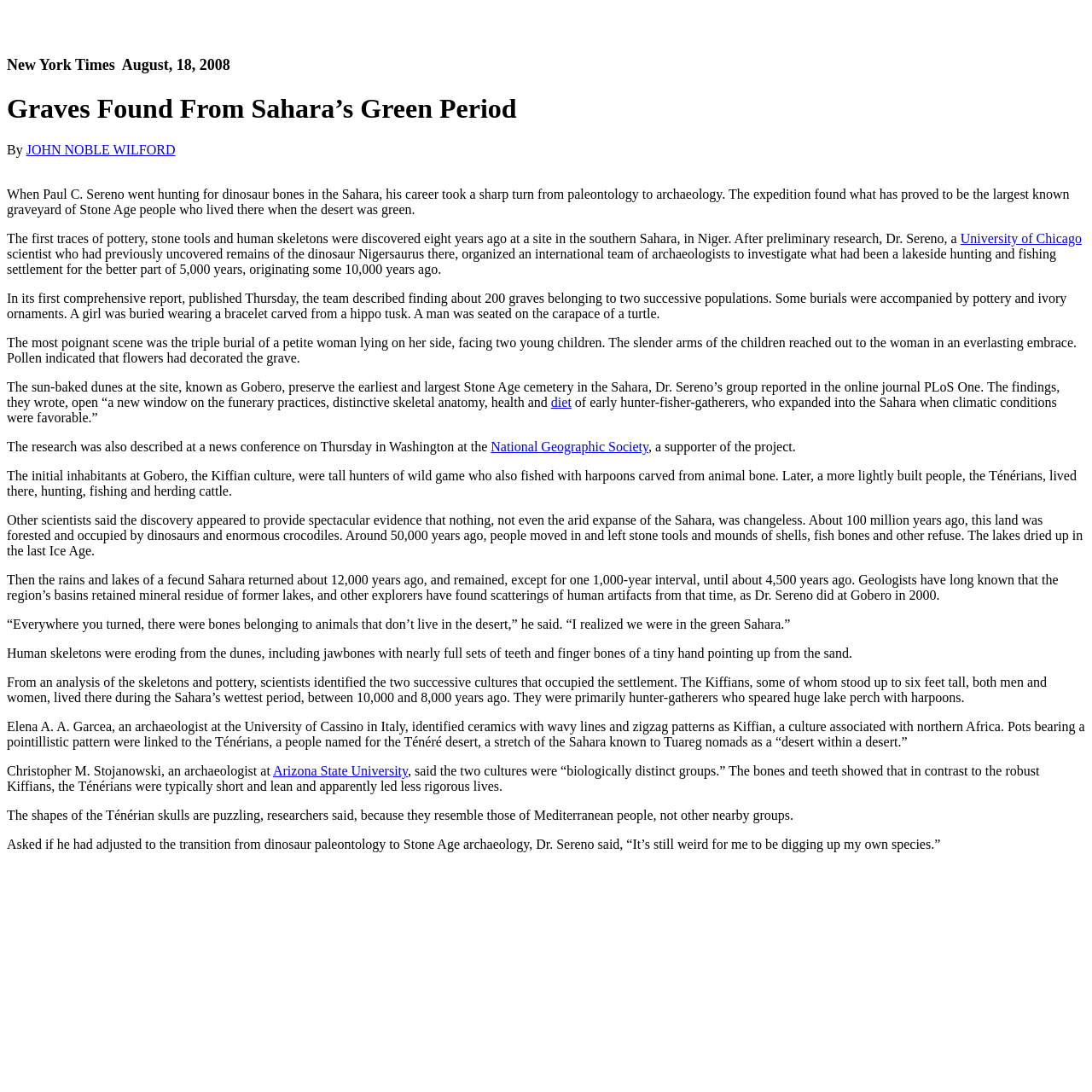Could you please study the image and provide a detailed answer to the question:
Who is the scientist mentioned in the article?

The scientist mentioned in the article is Paul C. Sereno, who is described as a paleontologist who went hunting for dinosaur bones in the Sahara and discovered a graveyard of Stone Age people.